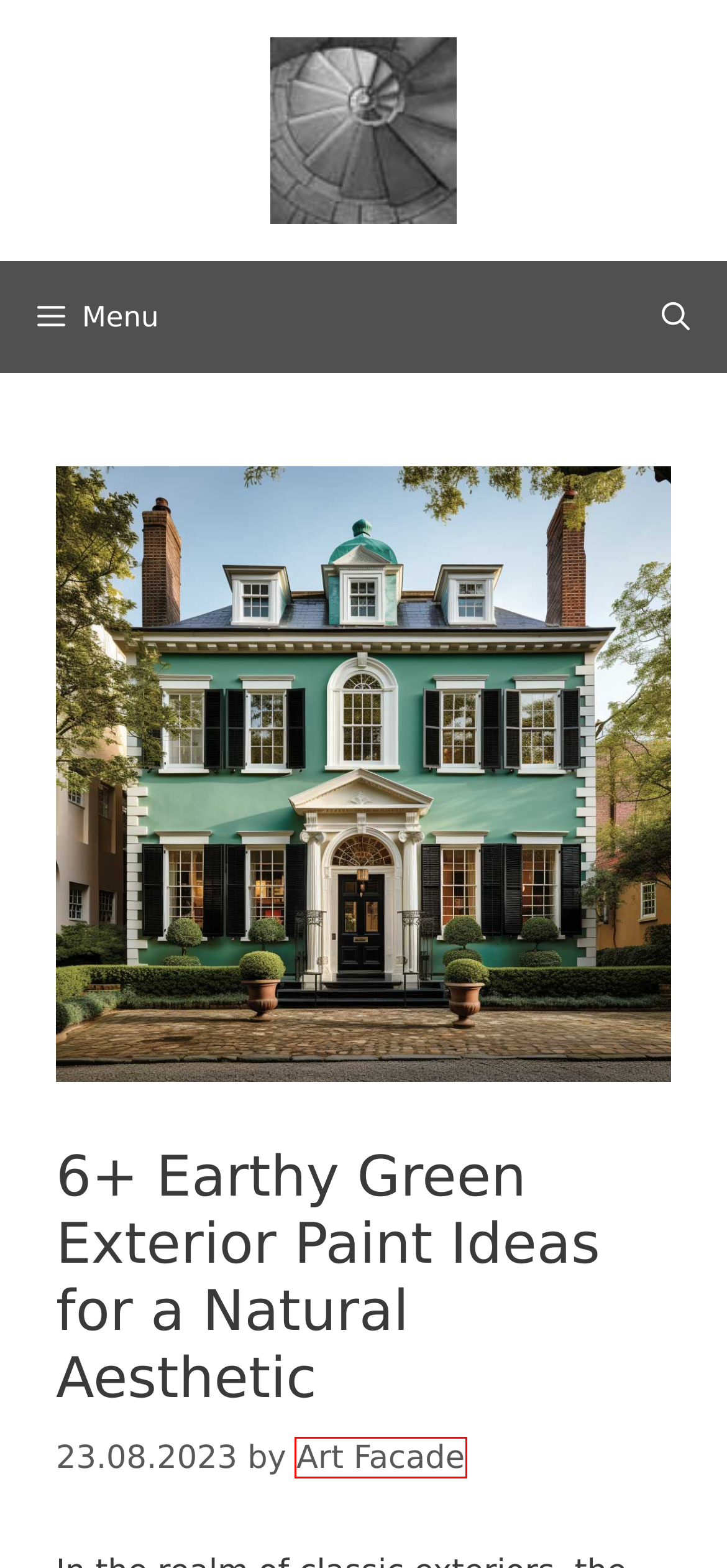You have a screenshot of a webpage with a red rectangle bounding box around an element. Identify the best matching webpage description for the new page that appears after clicking the element in the bounding box. The descriptions are:
A. 4+ Cool Green Exterior Paint Palettes for Modern Homes • 333+ Art Images
B. 333k+ Lifestyle Inspirations for a Vibrant Home & Trendsetting Fashion • [ArtFacade]
C. Art Facade
D. How Colonial Window Trim Exterior Transforms Modern Homes • 333+ Art Images
E. HOME • [ArtFacade]
F. LIFESTYLE • [ArtFacade]
G. House Exterior Foam Trims [Crown Moldings Manufacturer] • ArtFacade
H. 3+ Key Elements that Define a Georgian Bedroom Masterpiece • 333+ Art Images

C